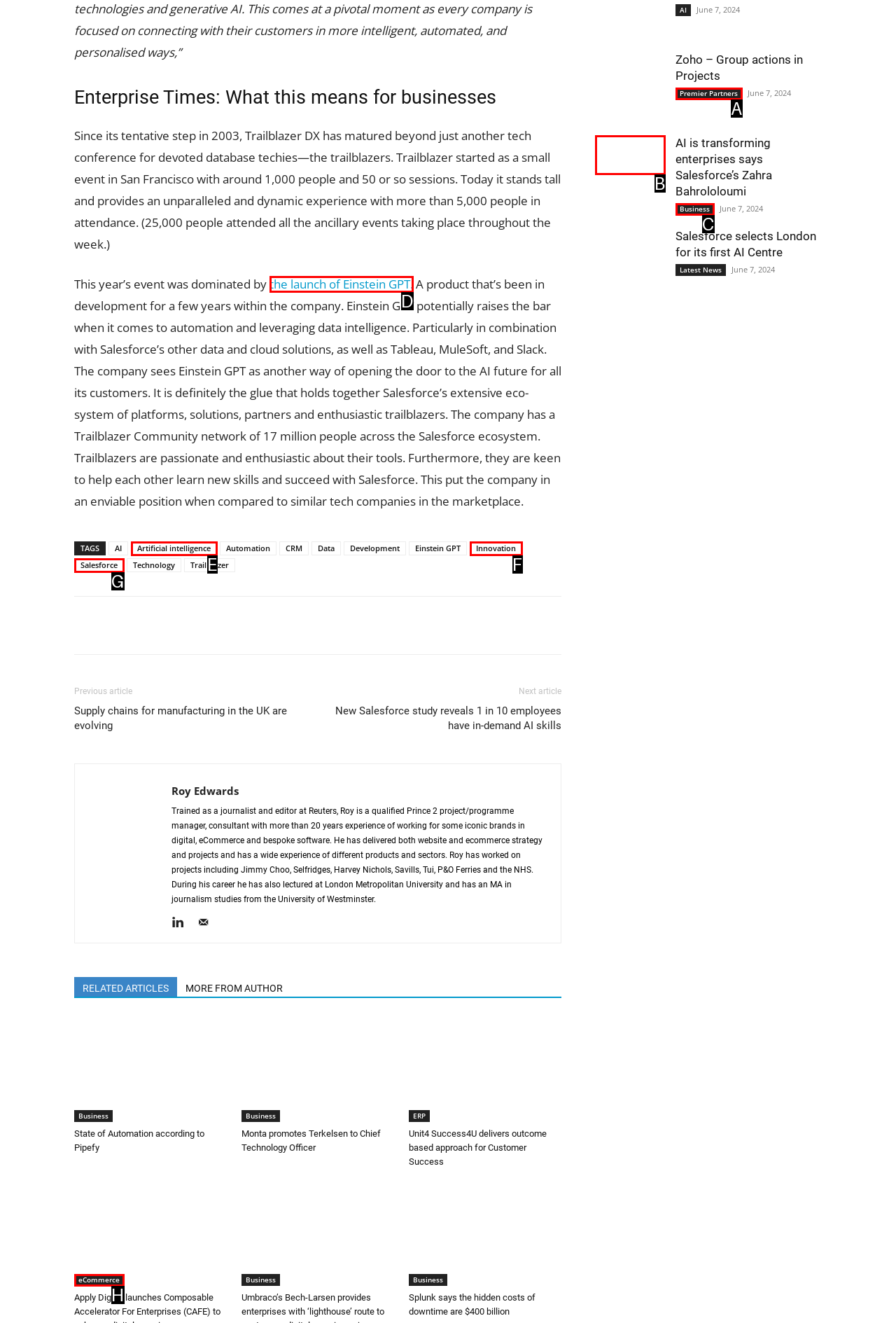Point out the correct UI element to click to carry out this instruction: Click on the link to read more about Einstein GPT
Answer with the letter of the chosen option from the provided choices directly.

D